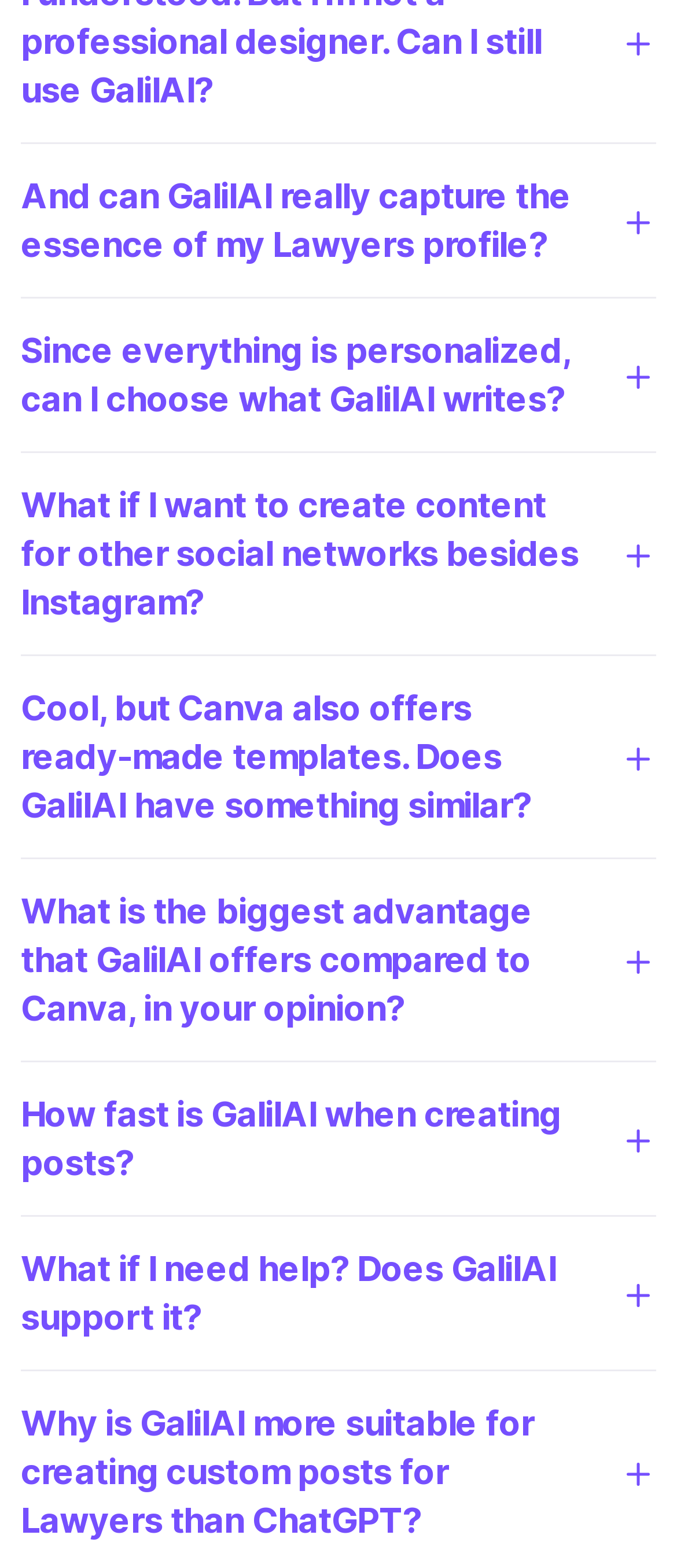Provide a one-word or short-phrase response to the question:
Are the FAQs expandable?

Yes